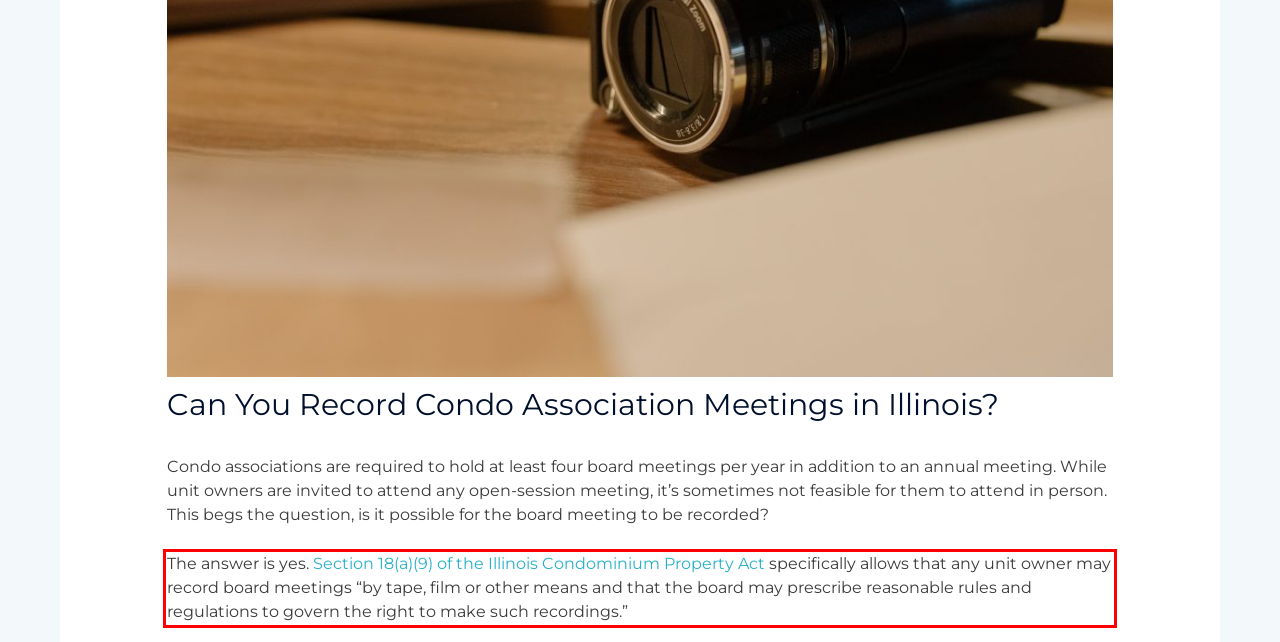Look at the provided screenshot of the webpage and perform OCR on the text within the red bounding box.

The answer is yes. Section 18(a)(9) of the Illinois Condominium Property Act specifically allows that any unit owner may record board meetings “by tape, film or other means and that the board may prescribe reasonable rules and regulations to govern the right to make such recordings.”